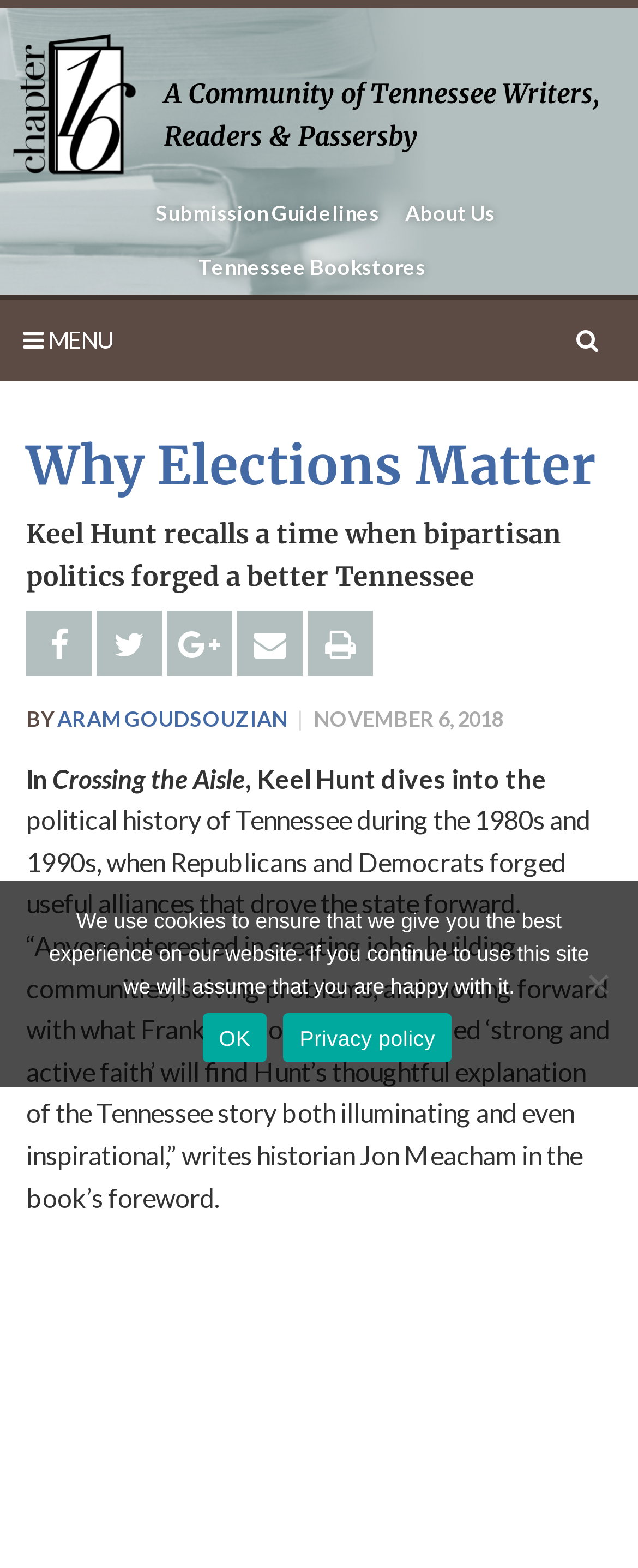Detail the various sections and features of the webpage.

The webpage is about a chapter from a book titled "Why Elections Matter" by Keel Hunt, which explores the political history of Tennessee during the 1980s and 1990s. At the top left corner, there is a link to "Chapter 16" accompanied by an image with the same name. Next to it, there is a static text "A Community of Tennessee Writers, Readers & Passersby". 

Below this, there are three links: "Submission Guidelines", "About Us", and "Tennessee Bookstores", aligned horizontally. On the top right corner, there is a menu icon represented by "\uf0c9" and a search icon represented by "\uf002". 

The main content of the webpage is a header section with a heading "Why Elections Matter" followed by a static text that summarizes the book's content. Below this, there are five social media links represented by icons. 

The author's name, "ARAM GOUDSOUZIAN", is mentioned along with the publication date "NOVEMBER 6, 2018". The book's title "Crossing the Aisle" is displayed prominently, followed by a detailed description of the book's content. 

At the bottom of the page, there is a cookie notice dialog with a message explaining the use of cookies on the website. The dialog has an "OK" button and a link to the "Privacy policy".